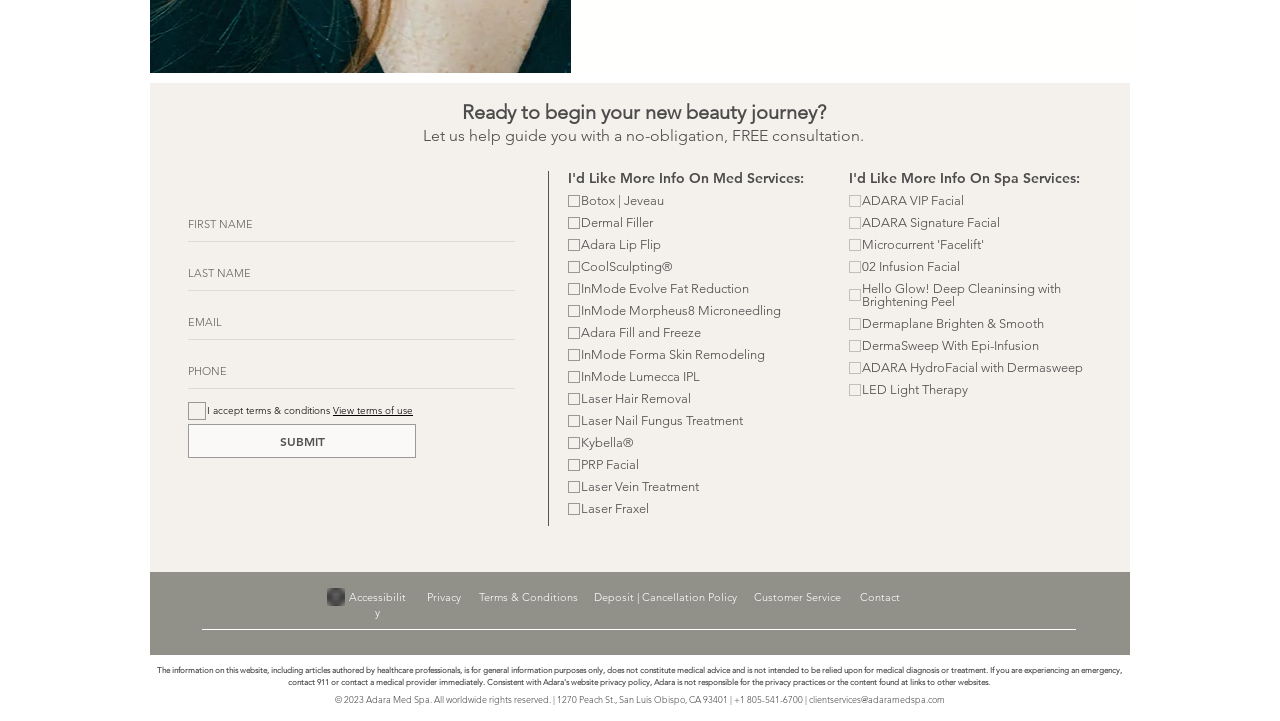Can you identify the bounding box coordinates of the clickable region needed to carry out this instruction: 'Enter first name'? The coordinates should be four float numbers within the range of 0 to 1, stated as [left, top, right, bottom].

[0.147, 0.288, 0.402, 0.336]